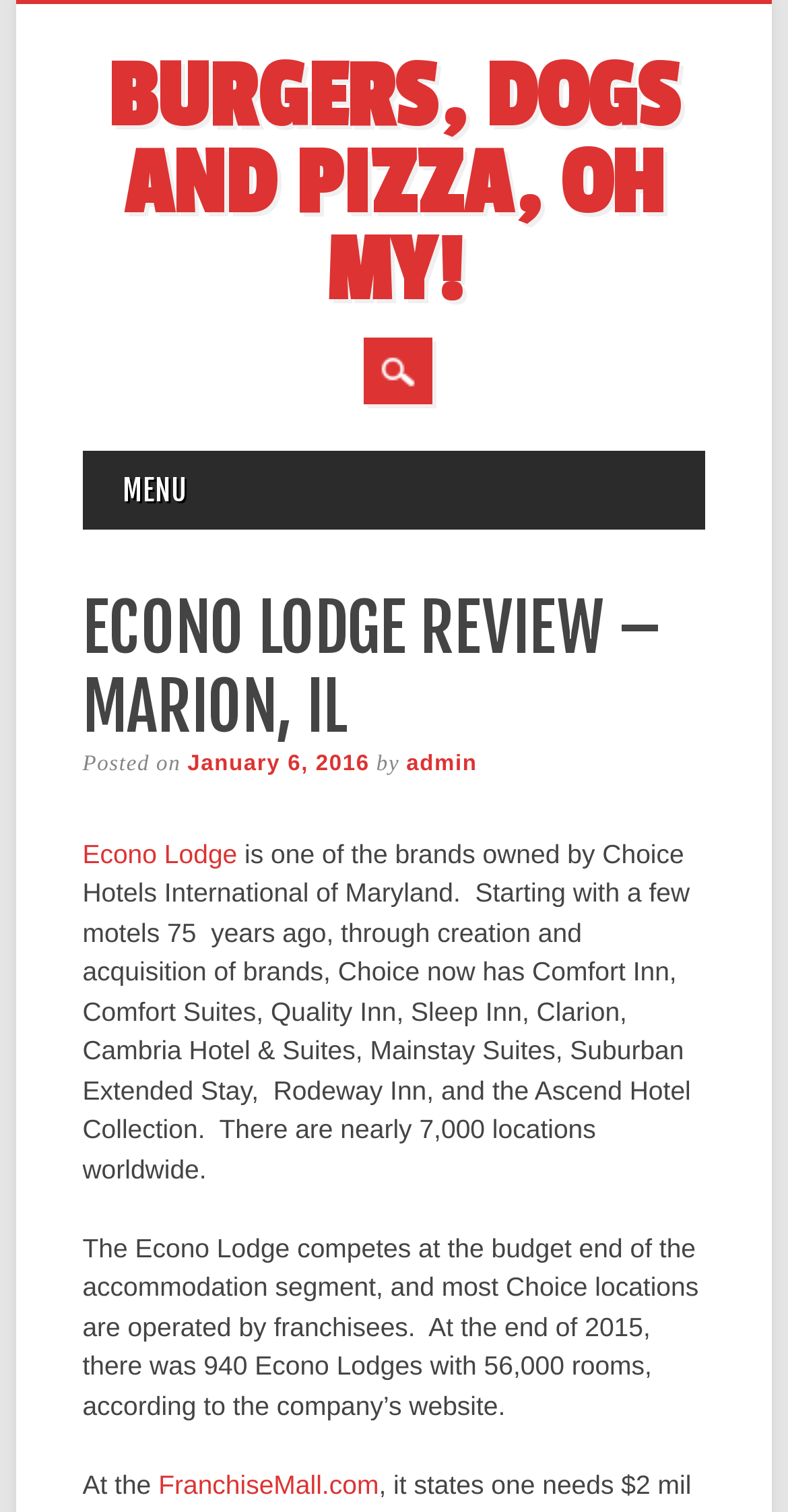Identify the bounding box coordinates for the UI element that matches this description: "FranchiseMall.com".

[0.201, 0.972, 0.481, 0.992]